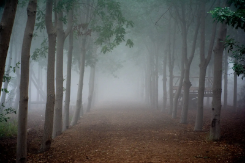Provide a comprehensive description of the image.

The image captures a serene and atmospheric scene of a misty pathway lined with tall trees, creating a sense of tranquility and mystery. The path, strewn with fallen leaves, leads into a thick fog, suggesting a peaceful isolation within nature. Soft, diffused light filters through the foliage, enhancing the ethereal quality of the scene and inviting the viewer to imagine walking through this quiet, enchanting landscape. This image resonates with themes of exploration and reflection, making it a fitting visual representation in the context of a newsletter focusing on organic and natural themes, as indicated by its placement around other content related to Organic Egypt.